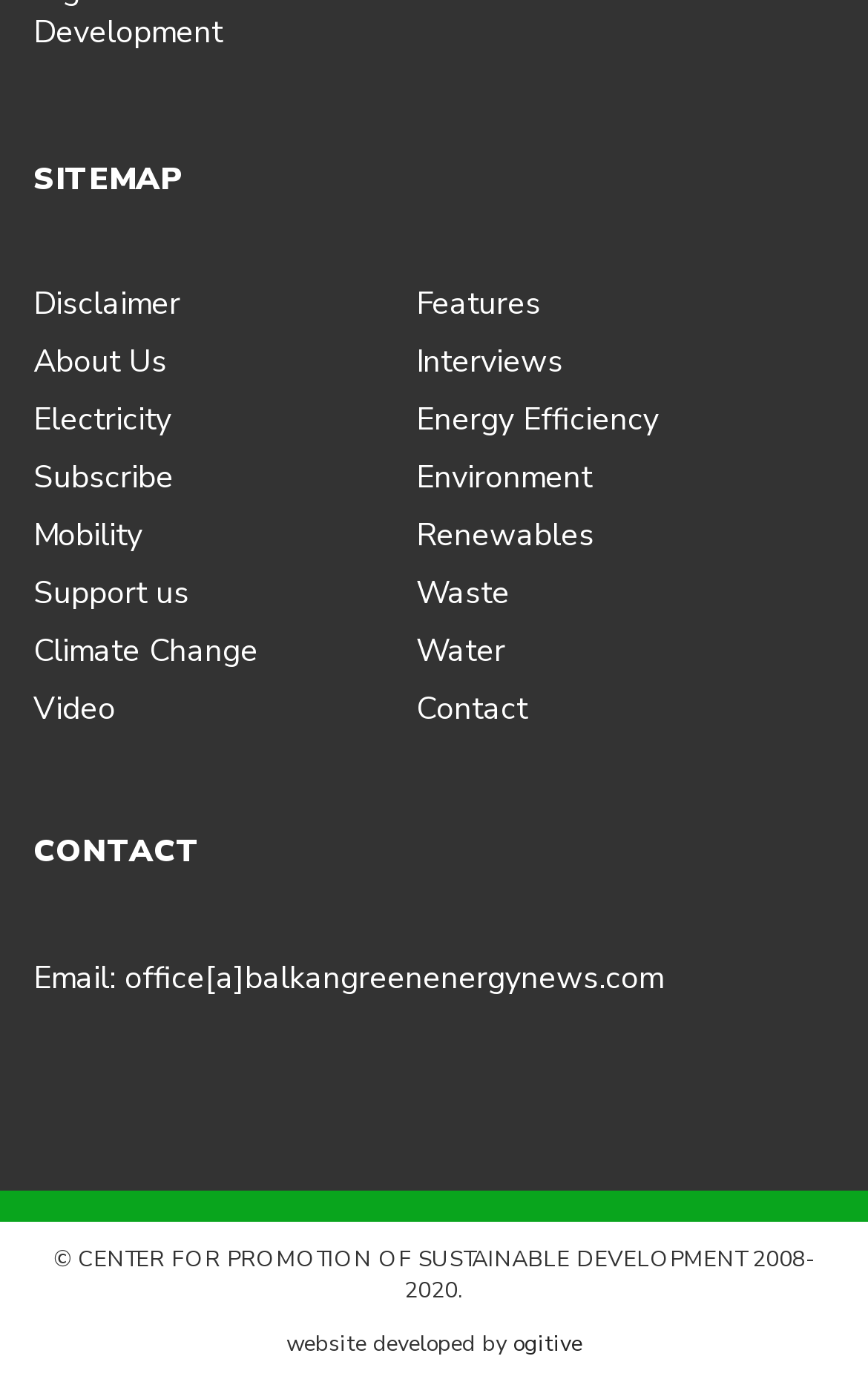What is the name of the organization that developed the website?
Please ensure your answer to the question is detailed and covers all necessary aspects.

The name of the organization that developed the website is mentioned at the bottom of the webpage, in the 'website developed by' section. The name is 'ogitive'.